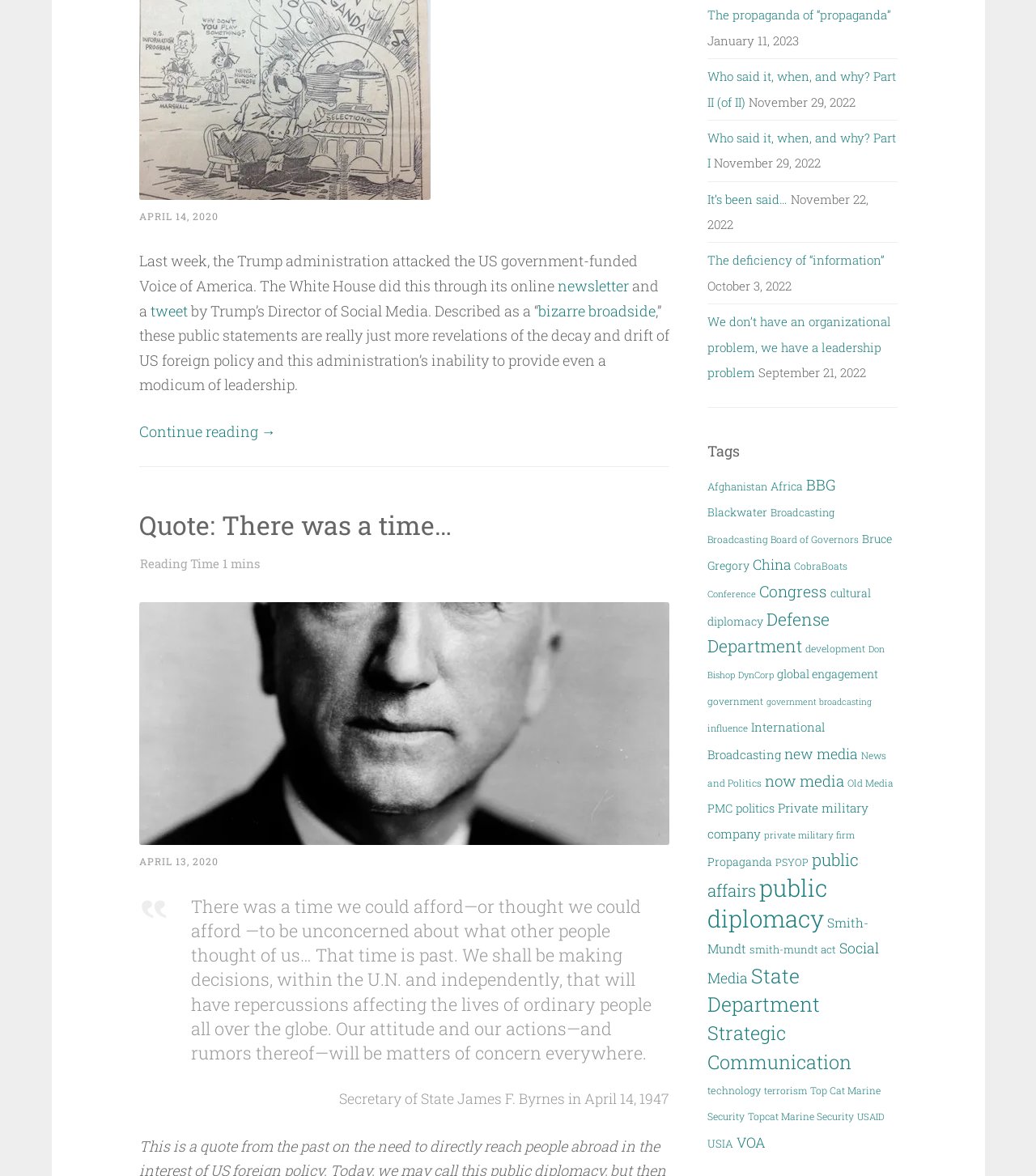What is the date of the article 'Understanding the White House’s Attack on VOA'? 
Based on the screenshot, provide a one-word or short-phrase response.

April 14, 2020